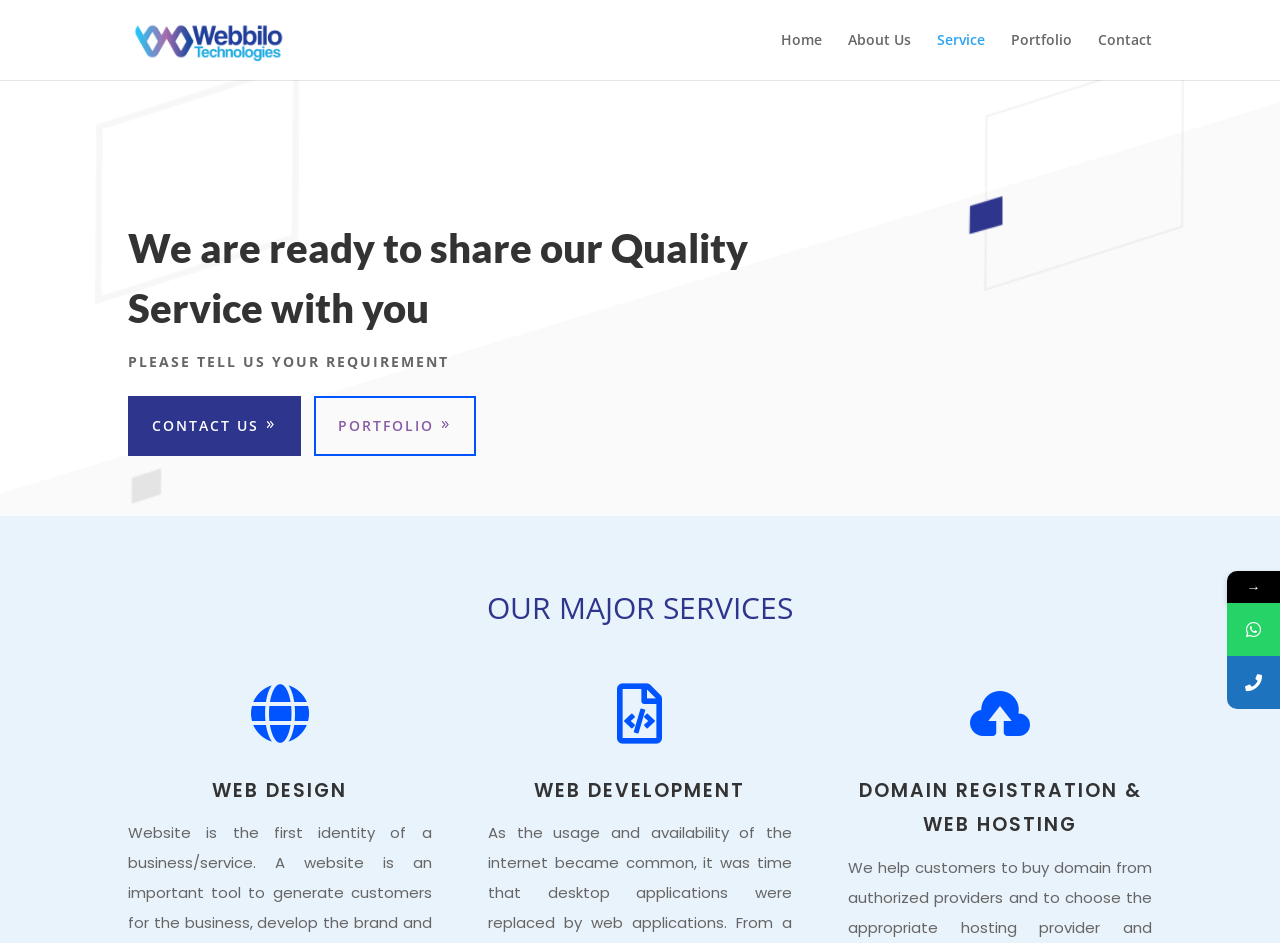Explain the features and main sections of the webpage comprehensively.

The webpage is about Webbilo Technologies, a company that offers web design, hosting, and digital marketing services. At the top left, there is a logo of Webbilo Technologies, accompanied by a link to the company's homepage. 

To the right of the logo, there is a navigation menu with links to different sections of the website, including Home, About Us, Service, Portfolio, and Contact. 

Below the navigation menu, there is a heading that reads "We are ready to share our Quality Service with you". Underneath this heading, there is a call-to-action text "PLEASE TELL US YOUR REQUIREMENT" and two links, "CONTACT US" and "PORTFOLIO", placed side by side. 

Further down, there is a section titled "OUR MAJOR SERVICES" with three subheadings: "WEB DESIGN", "WEB DEVELOPMENT", and "DOMAIN REGISTRATION & WEB HOSTING". Each subheading is accompanied by an icon. 

At the bottom right corner of the page, there are three social media links, represented by icons.